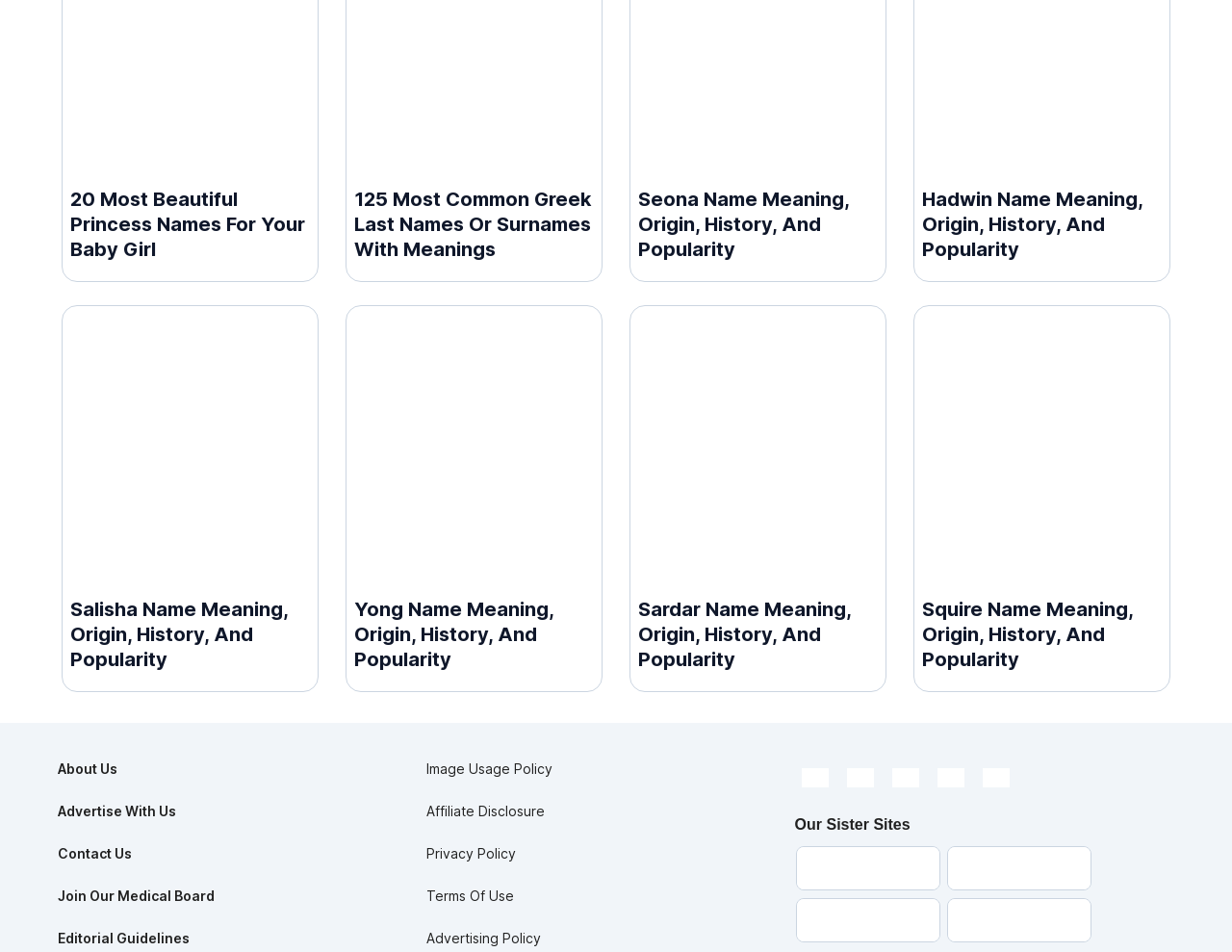Find and indicate the bounding box coordinates of the region you should select to follow the given instruction: "Read about the meaning of Yong name".

[0.288, 0.627, 0.482, 0.706]